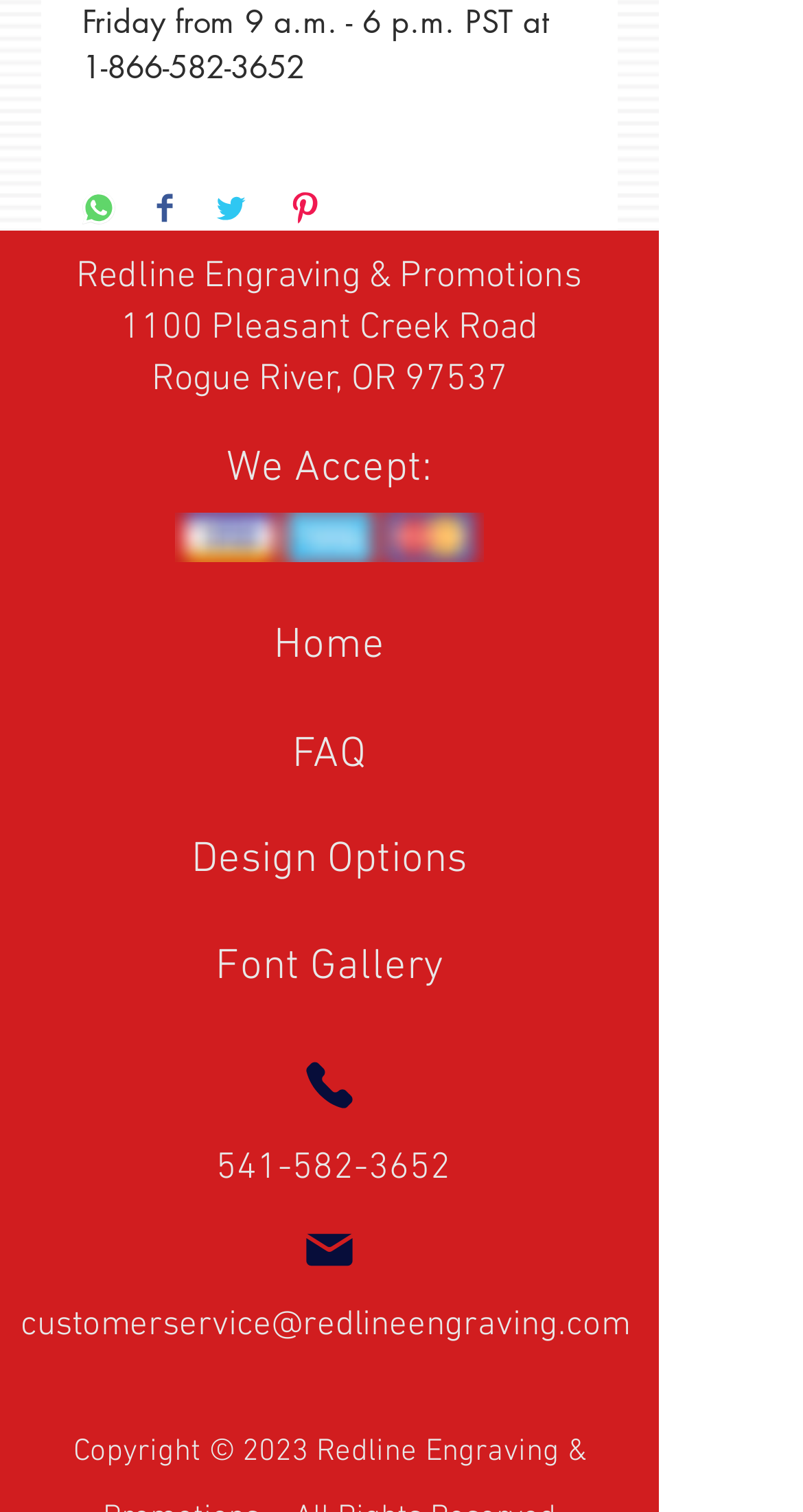What is the company name?
Based on the screenshot, answer the question with a single word or phrase.

Redline Engraving & Promotions